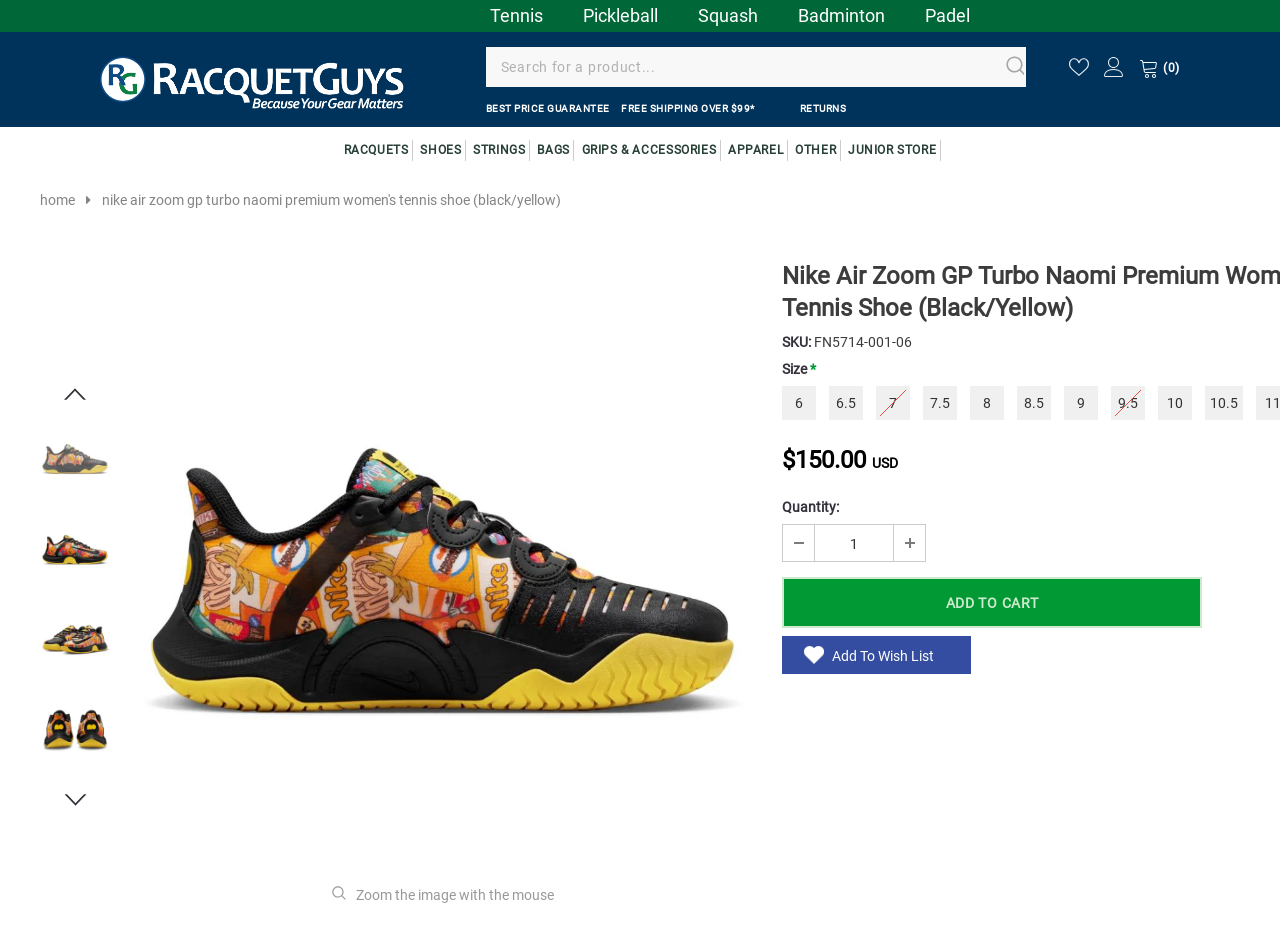What is the brand of the shoe?
Please give a detailed and elaborate explanation in response to the question.

The brand of the shoe is Nike, which is evident from the product name 'Nike Air Zoom GP Turbo Naomi Premium Women's Tennis Shoe (Black/Yellow)'.